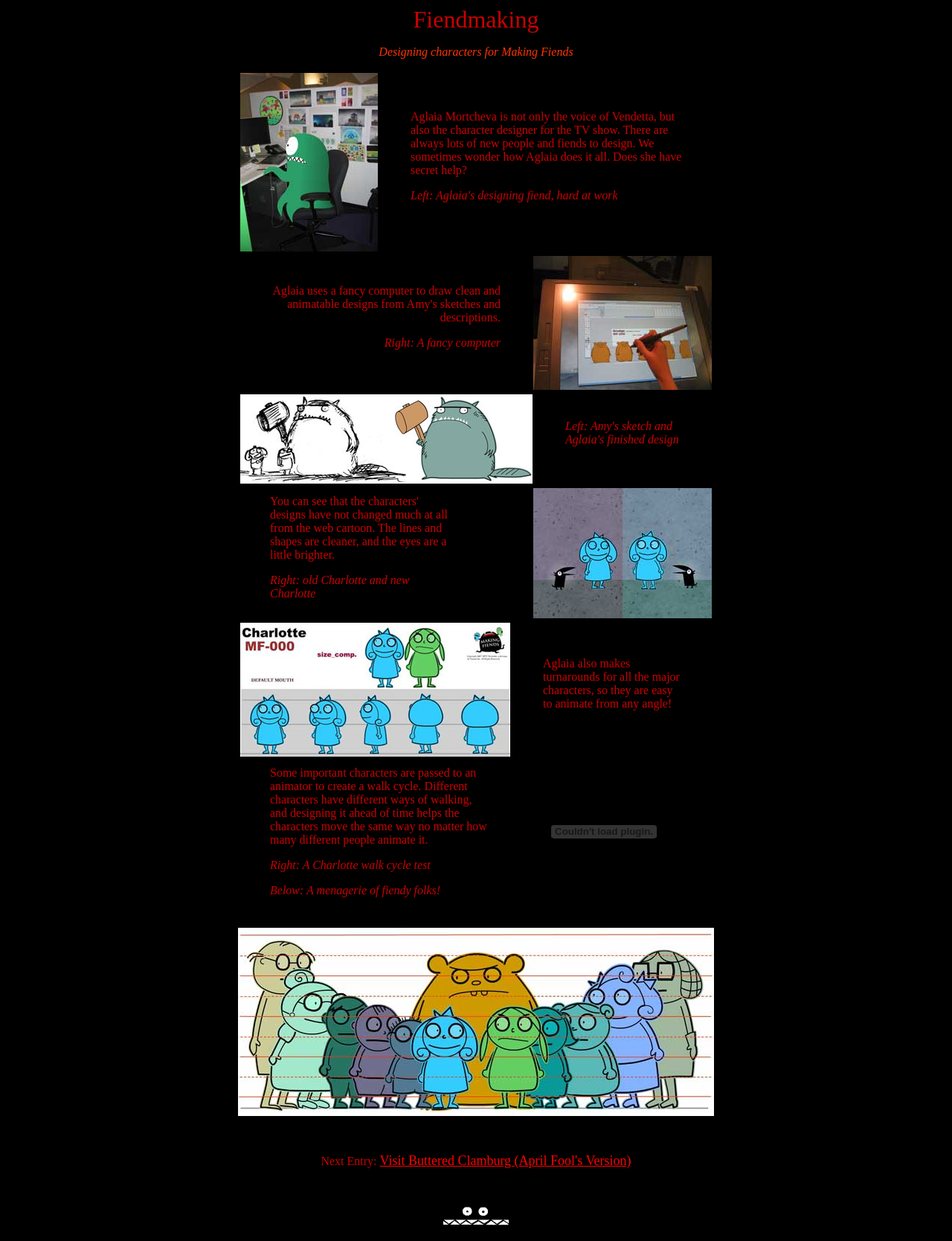What is the purpose of designing walk cycles for characters?
Answer the question with a detailed and thorough explanation.

According to the blockquote text, designing walk cycles for characters ahead of time helps the characters move the same way no matter how many different people animate it.